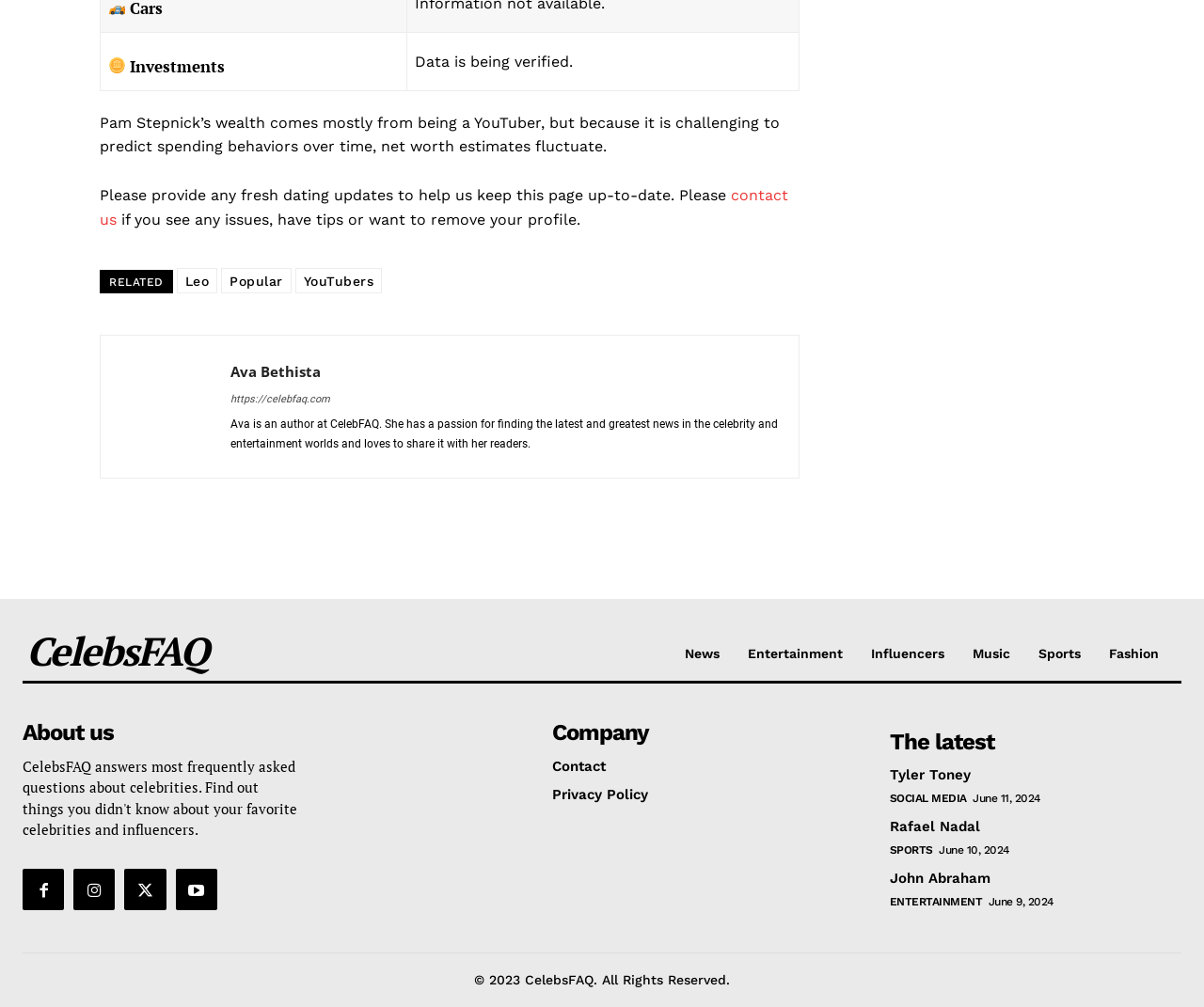Pinpoint the bounding box coordinates of the element to be clicked to execute the instruction: "Click on 'contact us'".

[0.083, 0.185, 0.655, 0.226]